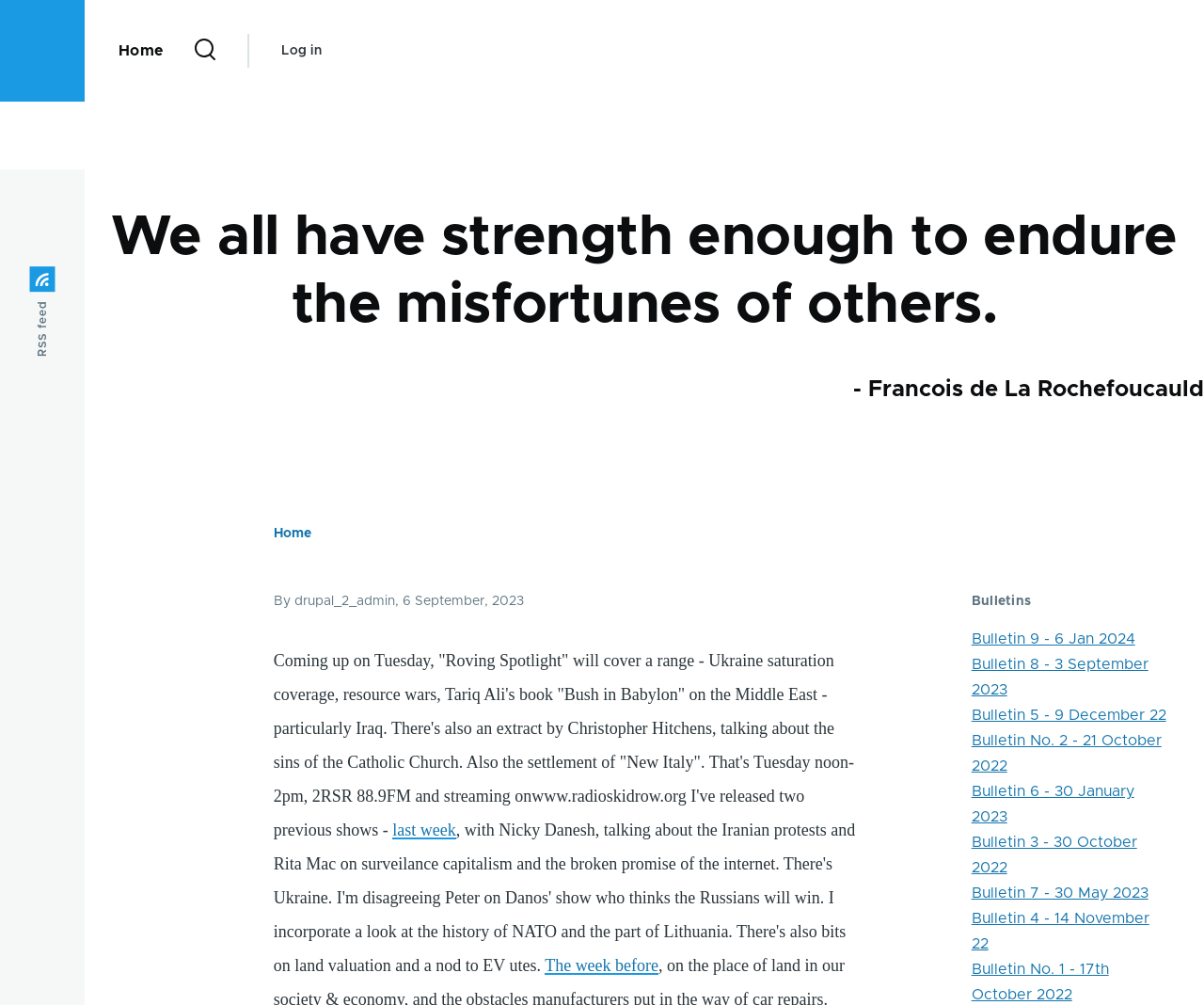Please identify the bounding box coordinates of the element's region that should be clicked to execute the following instruction: "Log in to the account". The bounding box coordinates must be four float numbers between 0 and 1, i.e., [left, top, right, bottom].

[0.234, 0.034, 0.267, 0.067]